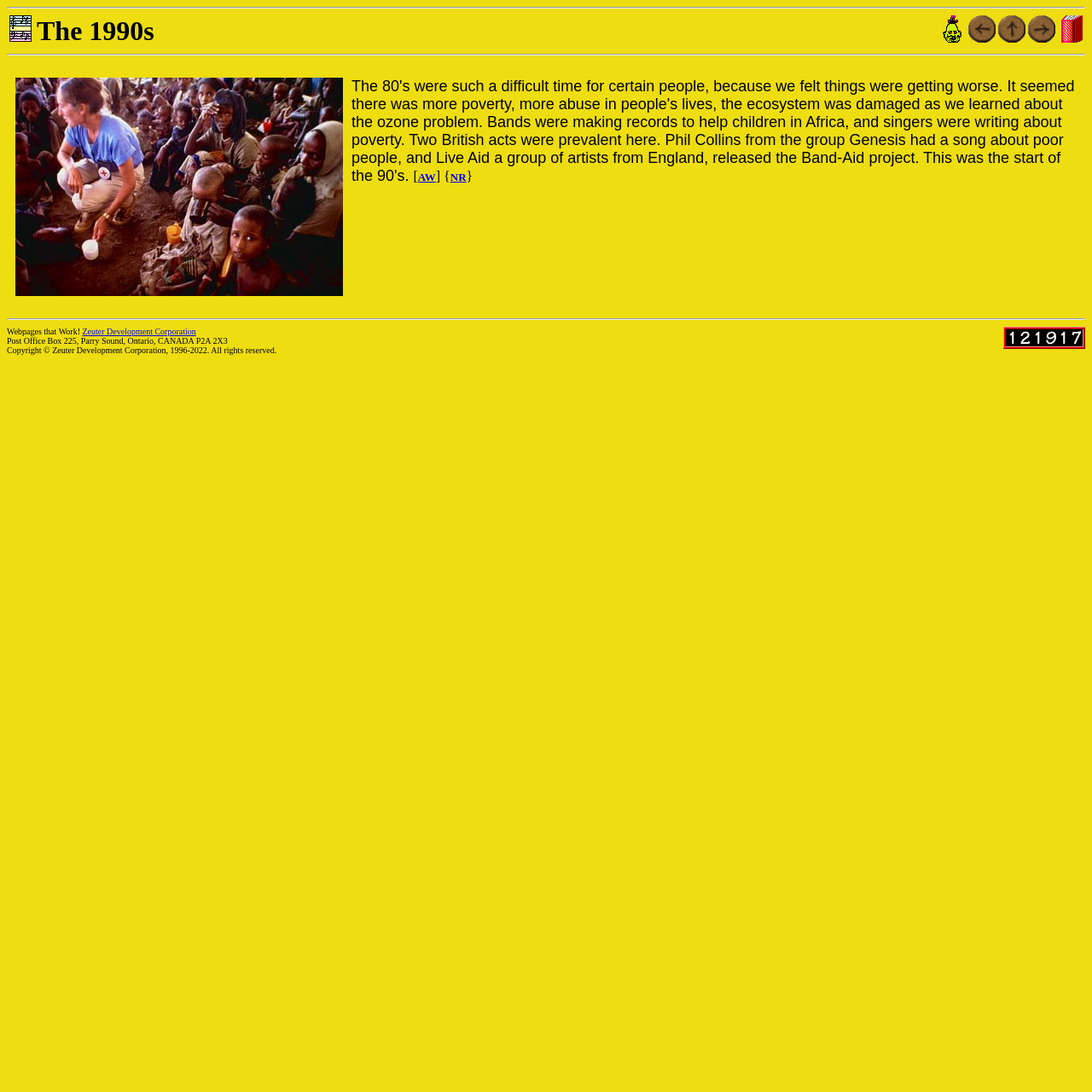Explain the webpage's design and content in an elaborate manner.

The webpage is about "The 1990s". At the top, there is a horizontal separator followed by a row of six images, including "INDEX", "NEXT", "UP", "LAST", "ATG", and "The 1990s" logo, aligned from right to left. 

Below the images, there is another horizontal separator. Underneath, there is a large image titled "BRITISH RED CROSS WORKER IN AFRICA" taking up about a quarter of the page. 

To the right of the large image, there are two links, "AW" and "NR", with a closing bracket and an opening bracket in between. 

Further down, there is another horizontal separator. Below it, there is an image of a counter at the top right corner, and a text "Webpages that Work!" at the top left corner. Next to the text, there is a link to "Zeuter Development Corporation". 

Underneath, there is an address "Post Office Box 225, Parry Sound, Ontario, CANADA P2A 2X3" and a copyright notice "Copyright © Zeuter Development Corporation, 1996-2022. All rights reserved." at the bottom left corner.